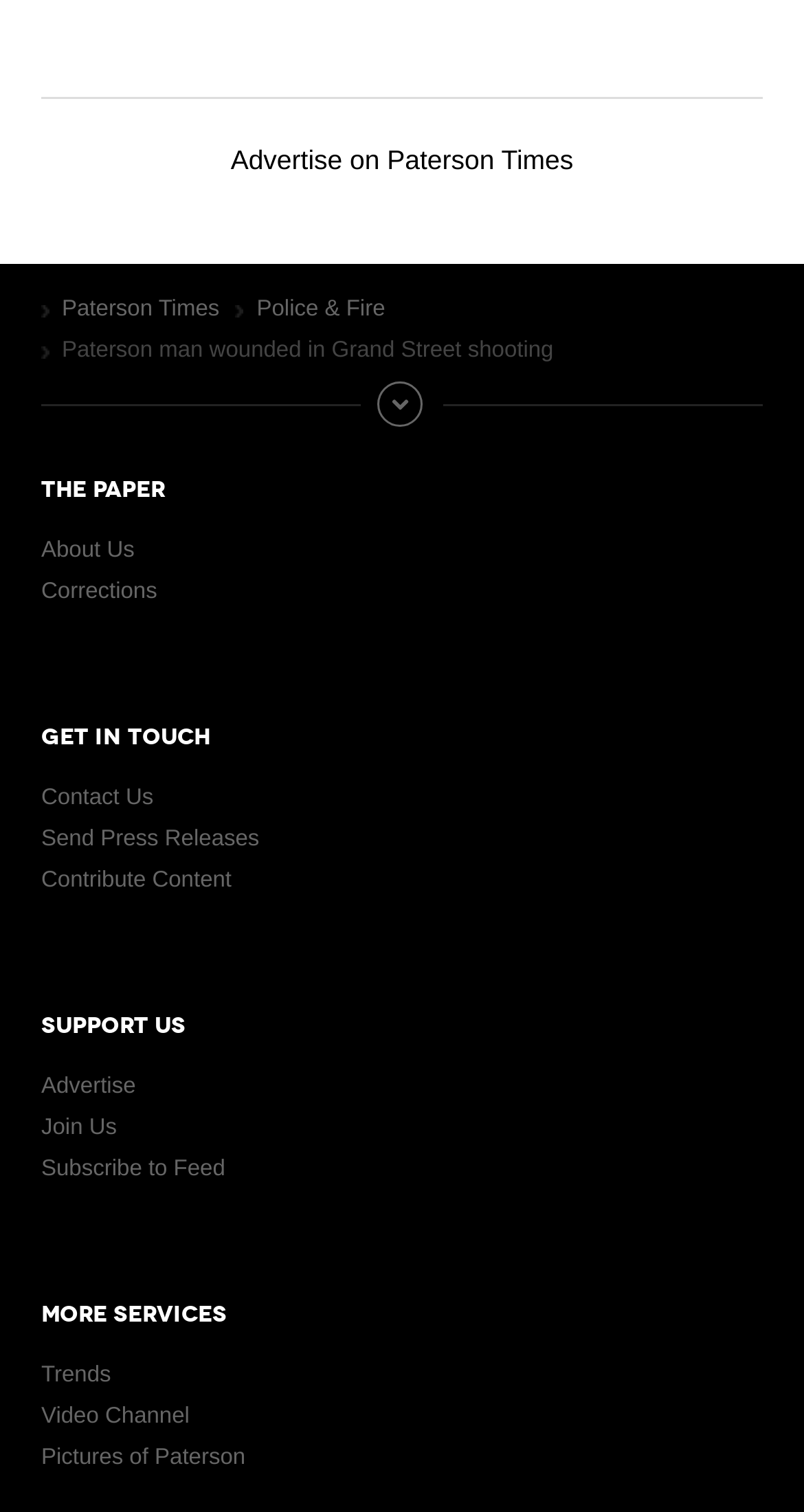Identify the bounding box coordinates of the clickable region to carry out the given instruction: "Visit Paterson Times homepage".

[0.077, 0.196, 0.273, 0.212]